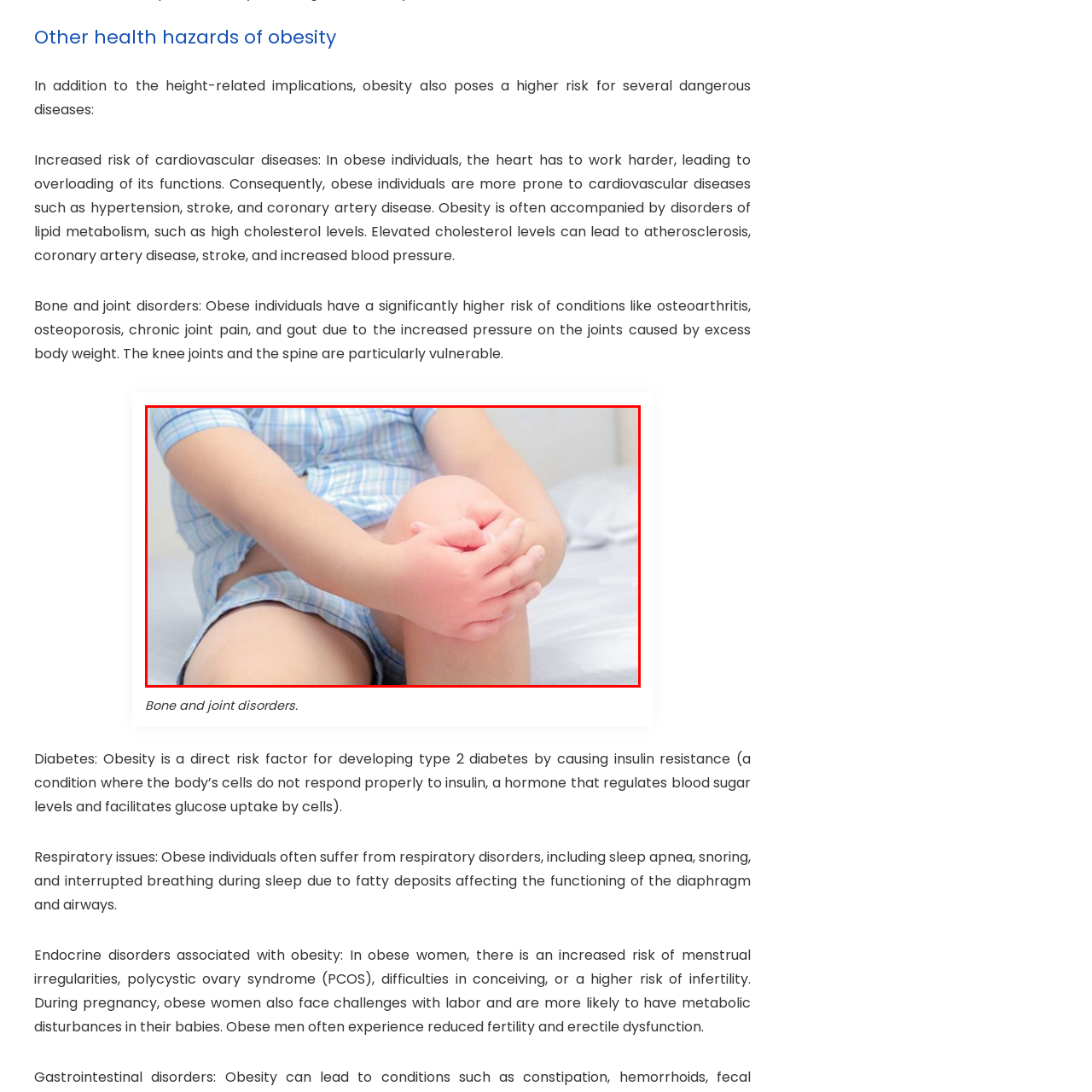Please examine the highlighted section of the image enclosed in the red rectangle and provide a comprehensive answer to the following question based on your observation: Where is the child sitting?

The image depicts the child sitting on a bed, which suggests a home environment, implying that the scene is taking place in a private setting rather than a public one.